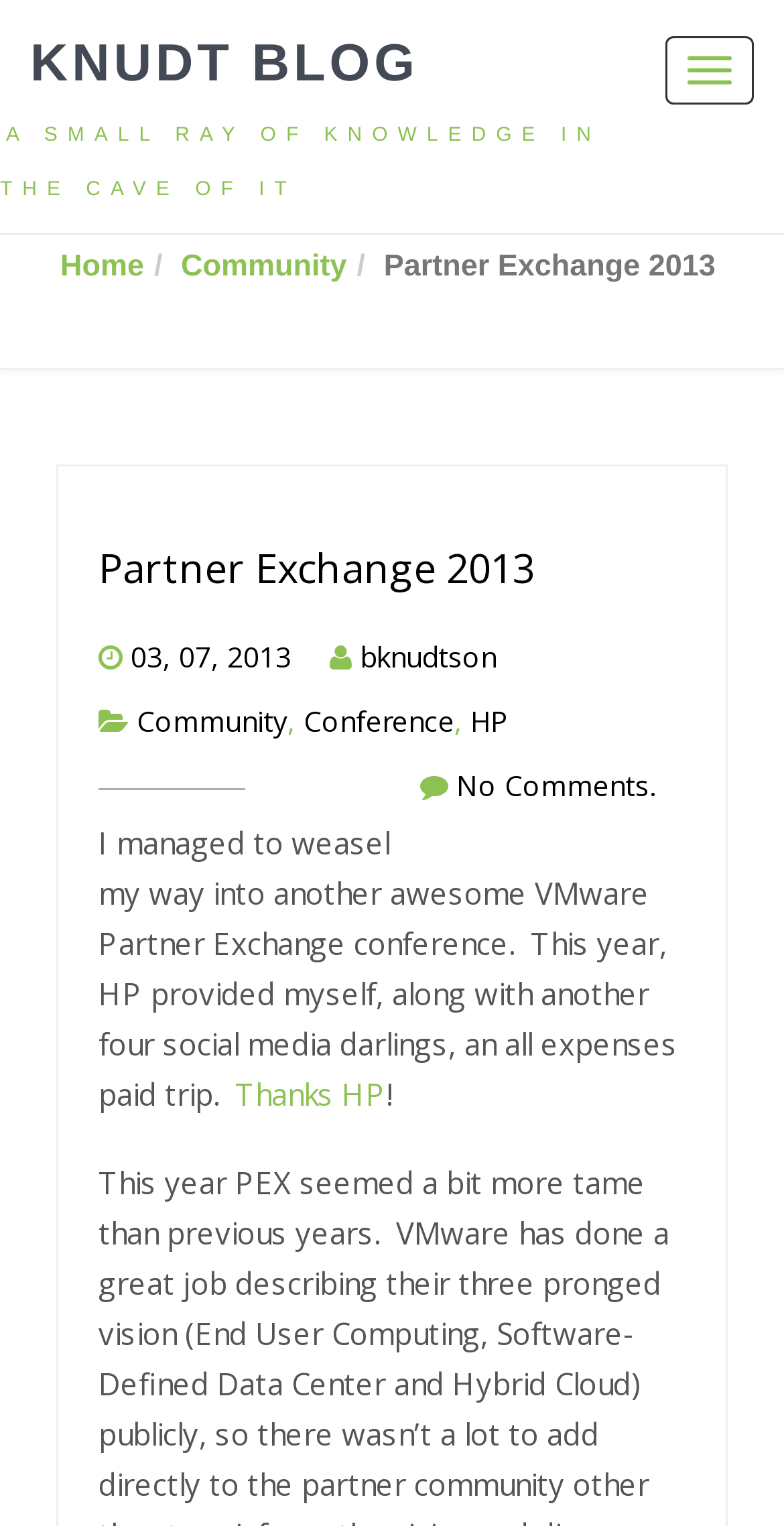Please give the bounding box coordinates of the area that should be clicked to fulfill the following instruction: "Read the Partner Exchange 2013 article". The coordinates should be in the format of four float numbers from 0 to 1, i.e., [left, top, right, bottom].

[0.126, 0.358, 0.874, 0.401]